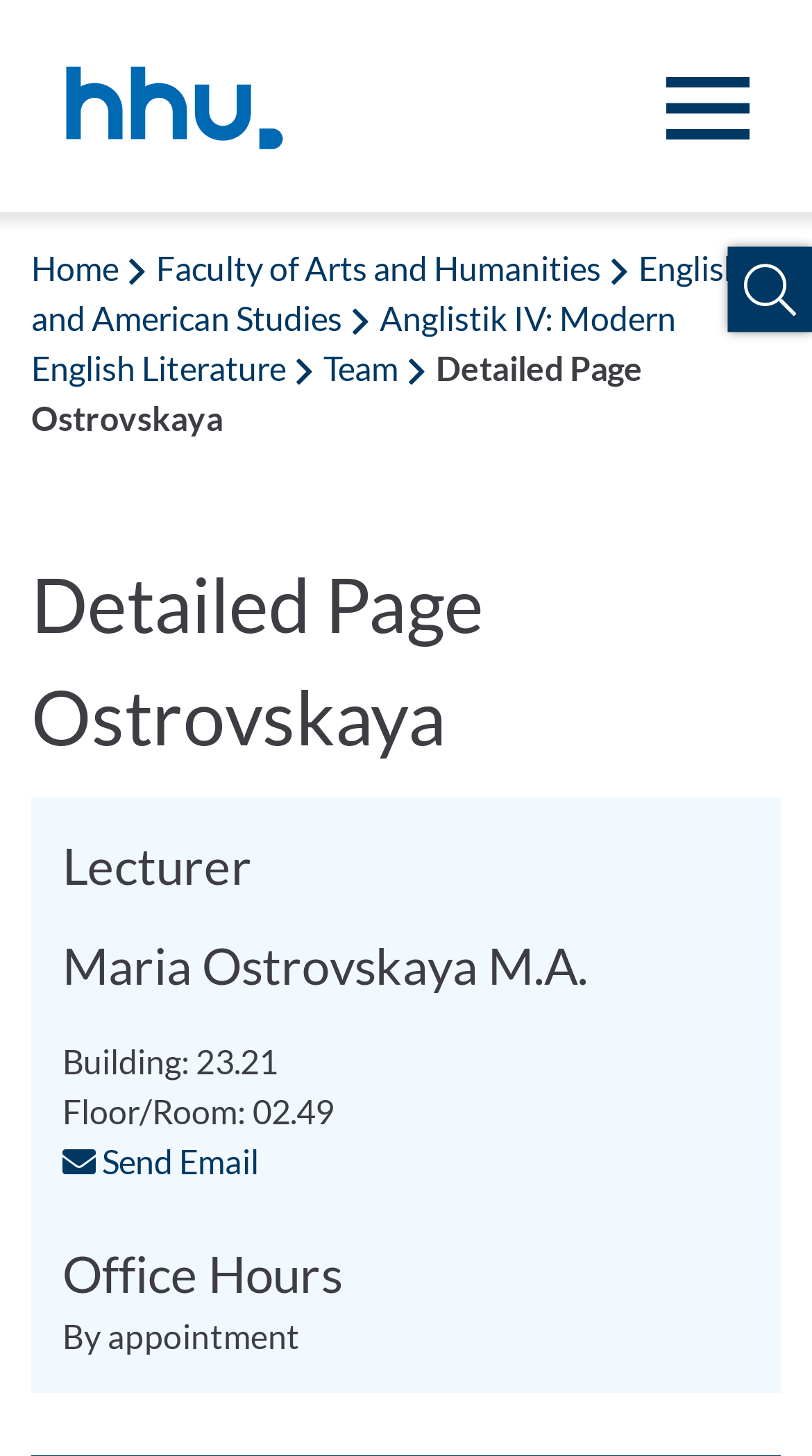What is the lecturer's name?
From the screenshot, provide a brief answer in one word or phrase.

Maria Ostrovskaya